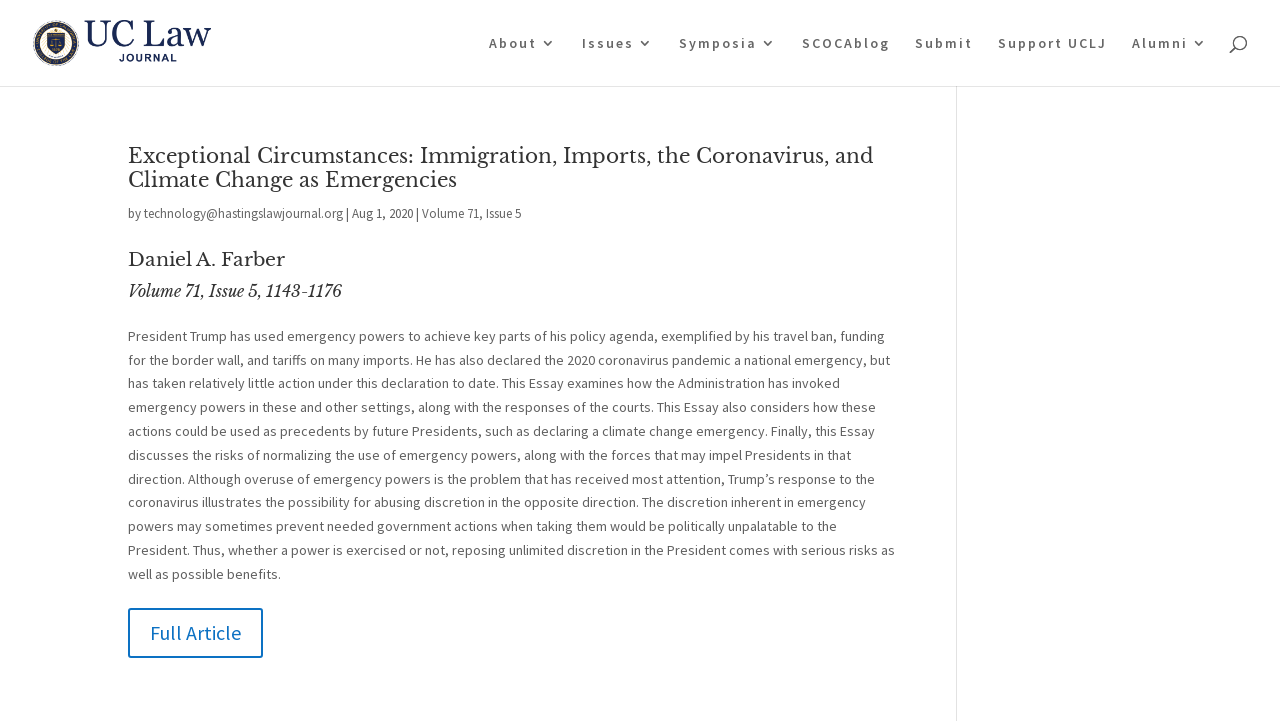Locate the bounding box coordinates of the clickable part needed for the task: "Read about the journal".

[0.382, 0.05, 0.435, 0.119]